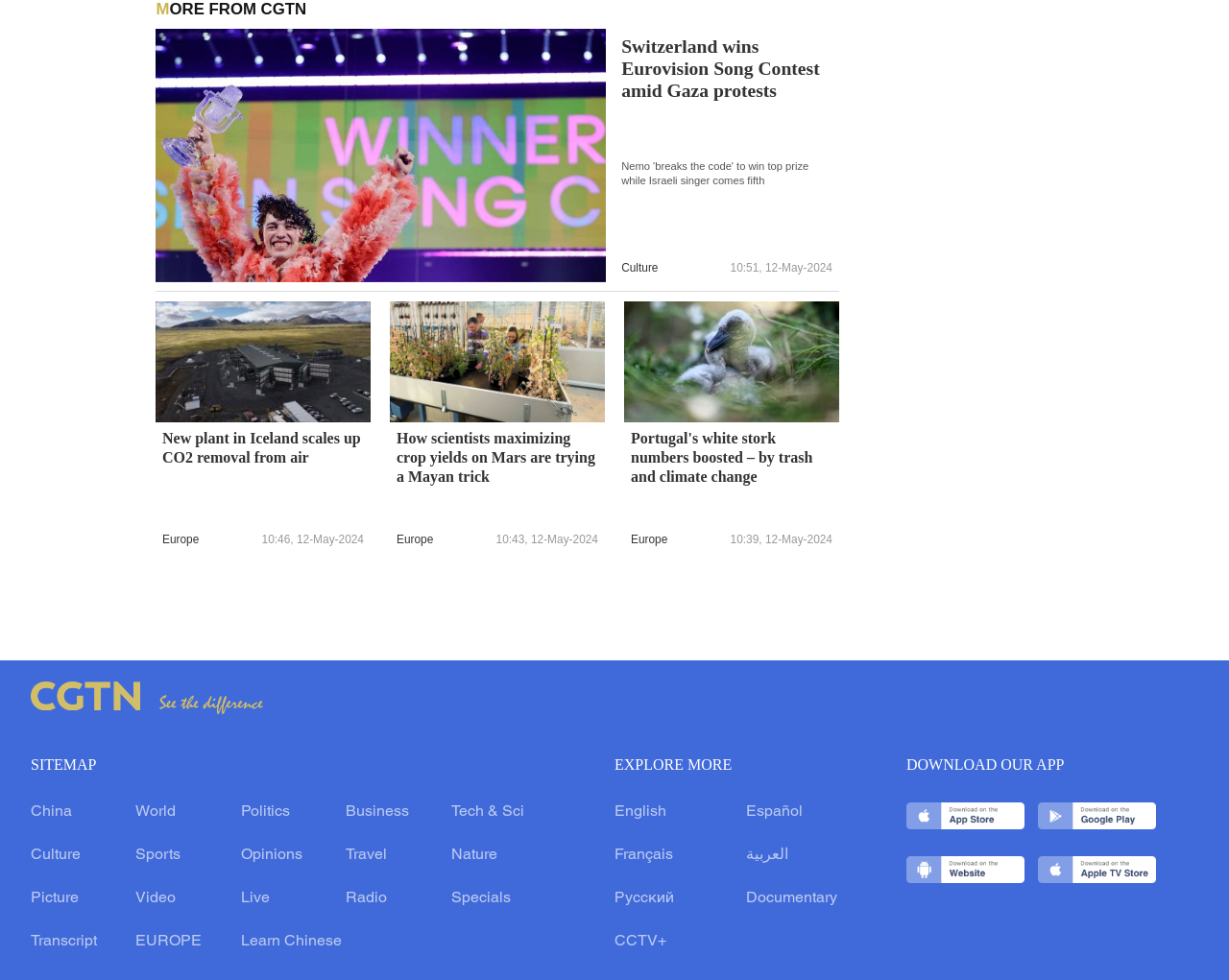Based on the element description Tech & Sci, identify the bounding box coordinates for the UI element. The coordinates should be in the format (top-left x, top-left y, bottom-right x, bottom-right y) and within the 0 to 1 range.

[0.367, 0.821, 0.426, 0.835]